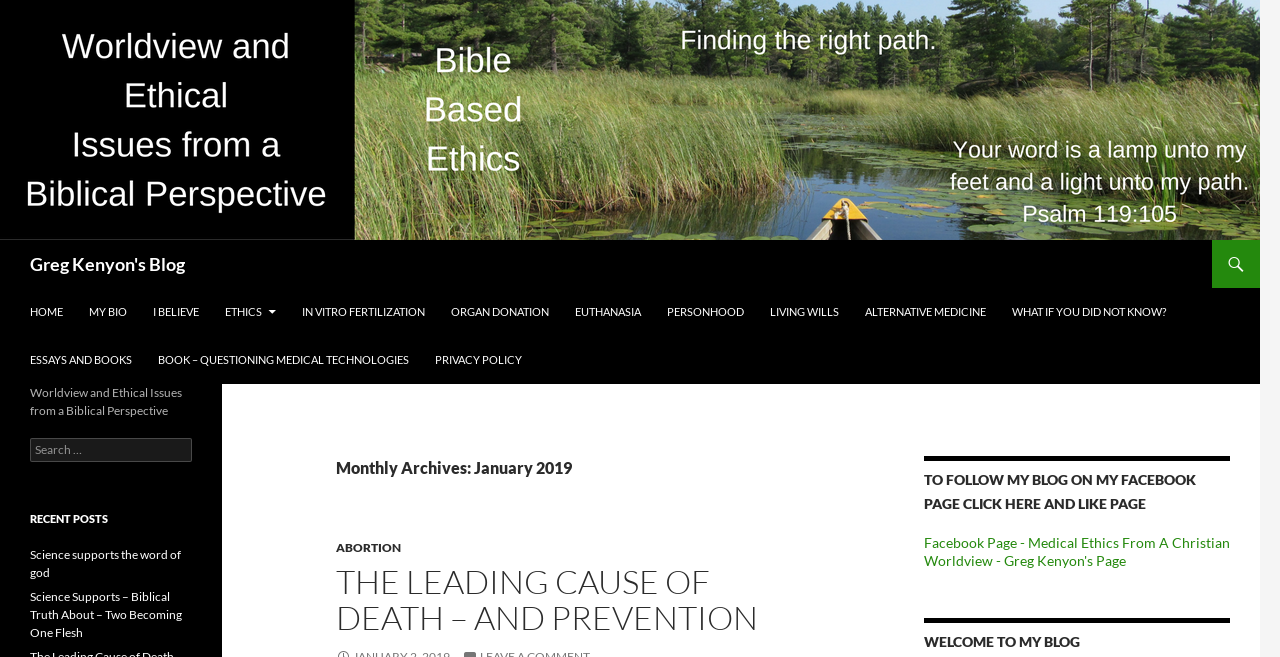Write an elaborate caption that captures the essence of the webpage.

This webpage is a blog titled "Greg Kenyon's Blog" with a focus on medical ethics from a Christian worldview. At the top left, there is a logo image with the blog's title, accompanied by a link to the blog's homepage. Below the logo, there is a heading with the blog's title and a link to the homepage.

To the right of the logo, there is a search bar with a placeholder text "Search for:". Below the search bar, there is a navigation menu with links to various sections of the blog, including "HOME", "MY BIO", "I BELIEVE", and others.

The main content of the page is divided into two sections. On the left, there is a list of recent posts, including "Science supports the word of god" and "Science Supports – Biblical Truth About – Two Becoming One Flesh". Each post is represented by a link.

On the right, there is a section with a heading "Monthly Archives: January 2019". Below the heading, there are links to individual blog posts, including "ABORTION" and "THE LEADING CAUSE OF DEATH – AND PREVENTION". There is also a heading "WELCOME TO MY BLOG" and a link to the blog's Facebook page.

At the bottom of the page, there is a heading "Worldview and Ethical Issues from a Biblical Perspective" with a search bar below it.